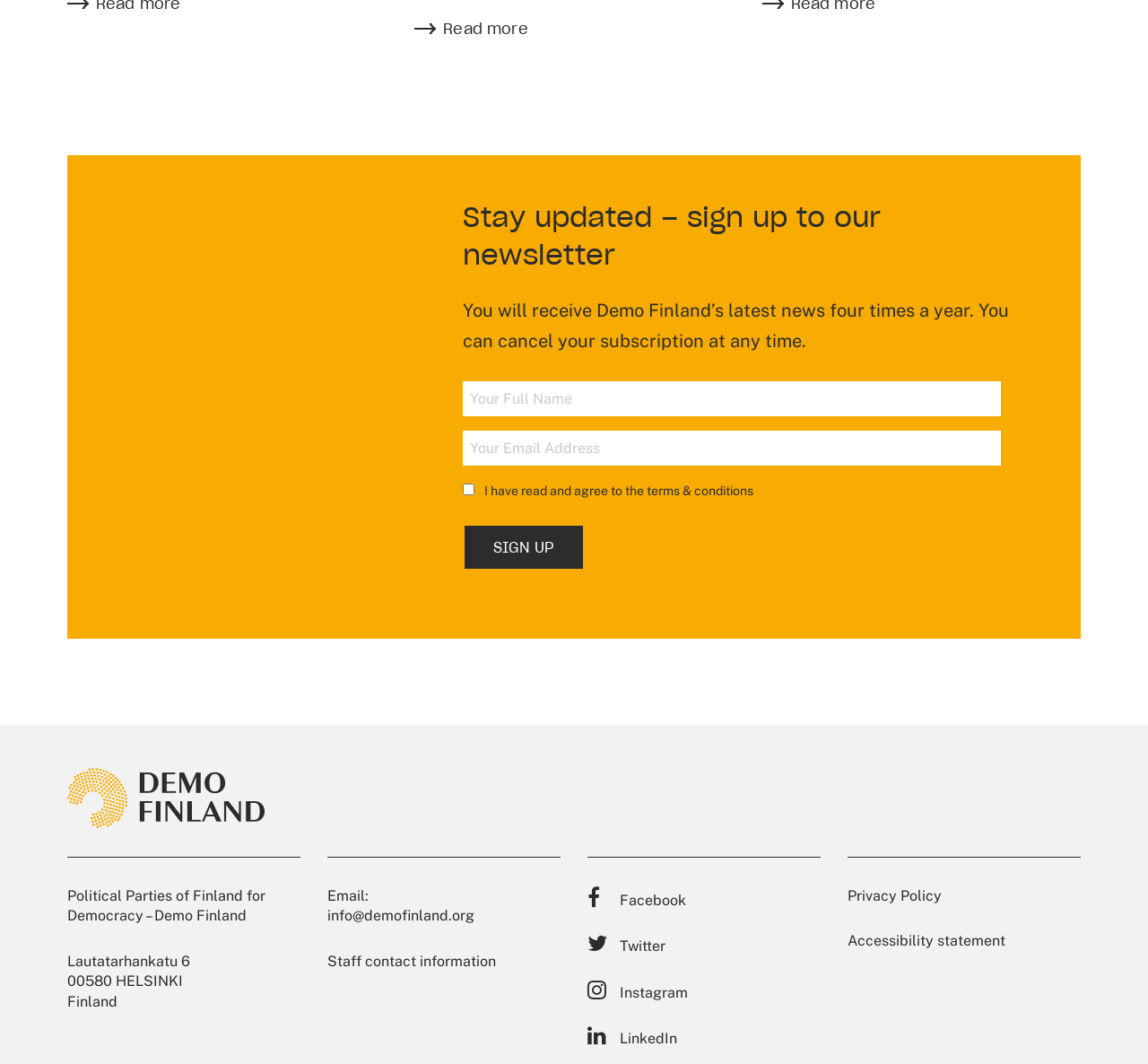Locate the bounding box coordinates of the element that should be clicked to execute the following instruction: "Read more".

[0.386, 0.019, 0.46, 0.035]